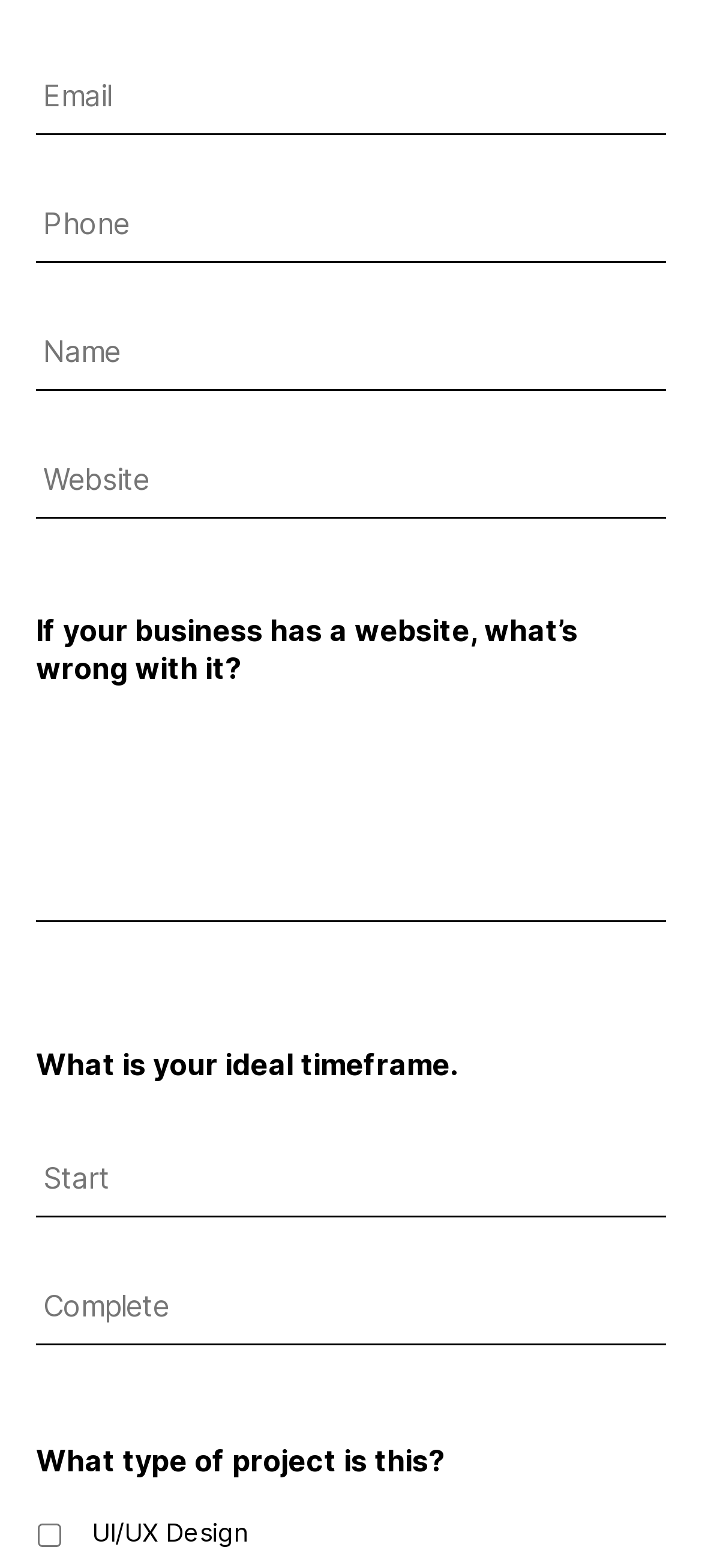Specify the bounding box coordinates of the element's area that should be clicked to execute the given instruction: "View menu". The coordinates should be four float numbers between 0 and 1, i.e., [left, top, right, bottom].

None